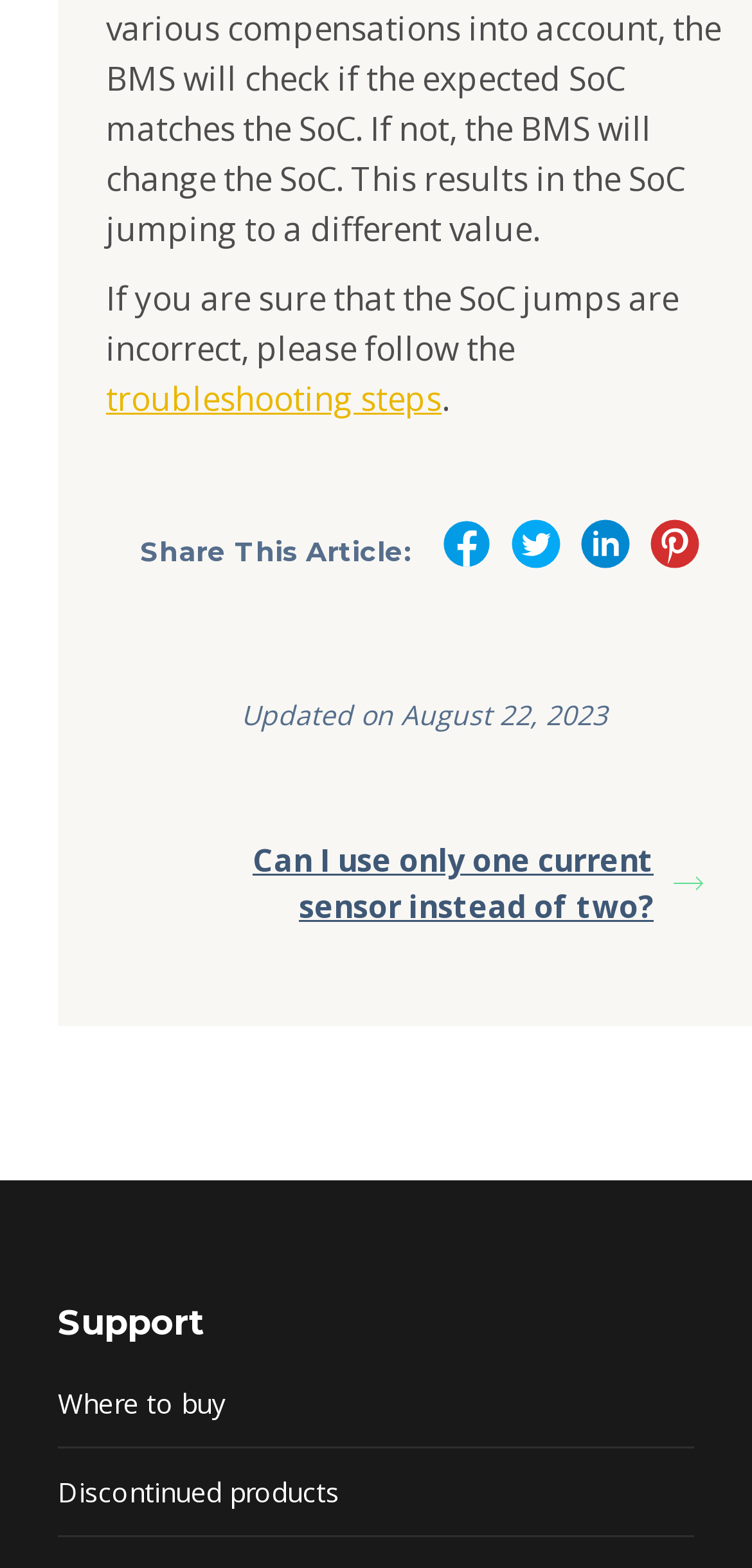Provide the bounding box coordinates in the format (top-left x, top-left y, bottom-right x, bottom-right y). All values are floating point numbers between 0 and 1. Determine the bounding box coordinate of the UI element described as: Where to buy

[0.077, 0.88, 0.3, 0.912]